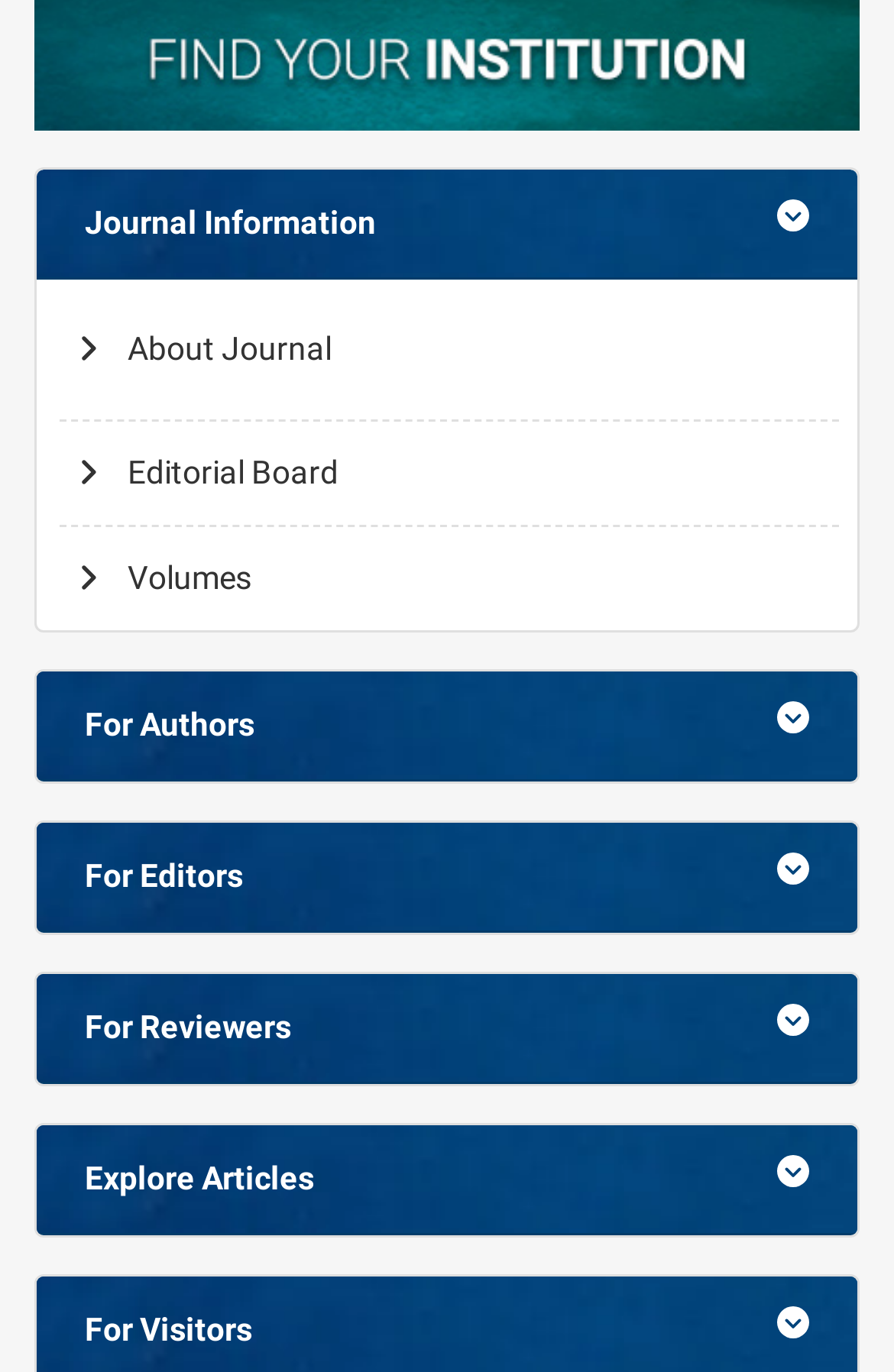Locate the bounding box coordinates of the segment that needs to be clicked to meet this instruction: "Browse Volumes".

[0.135, 0.407, 0.281, 0.434]